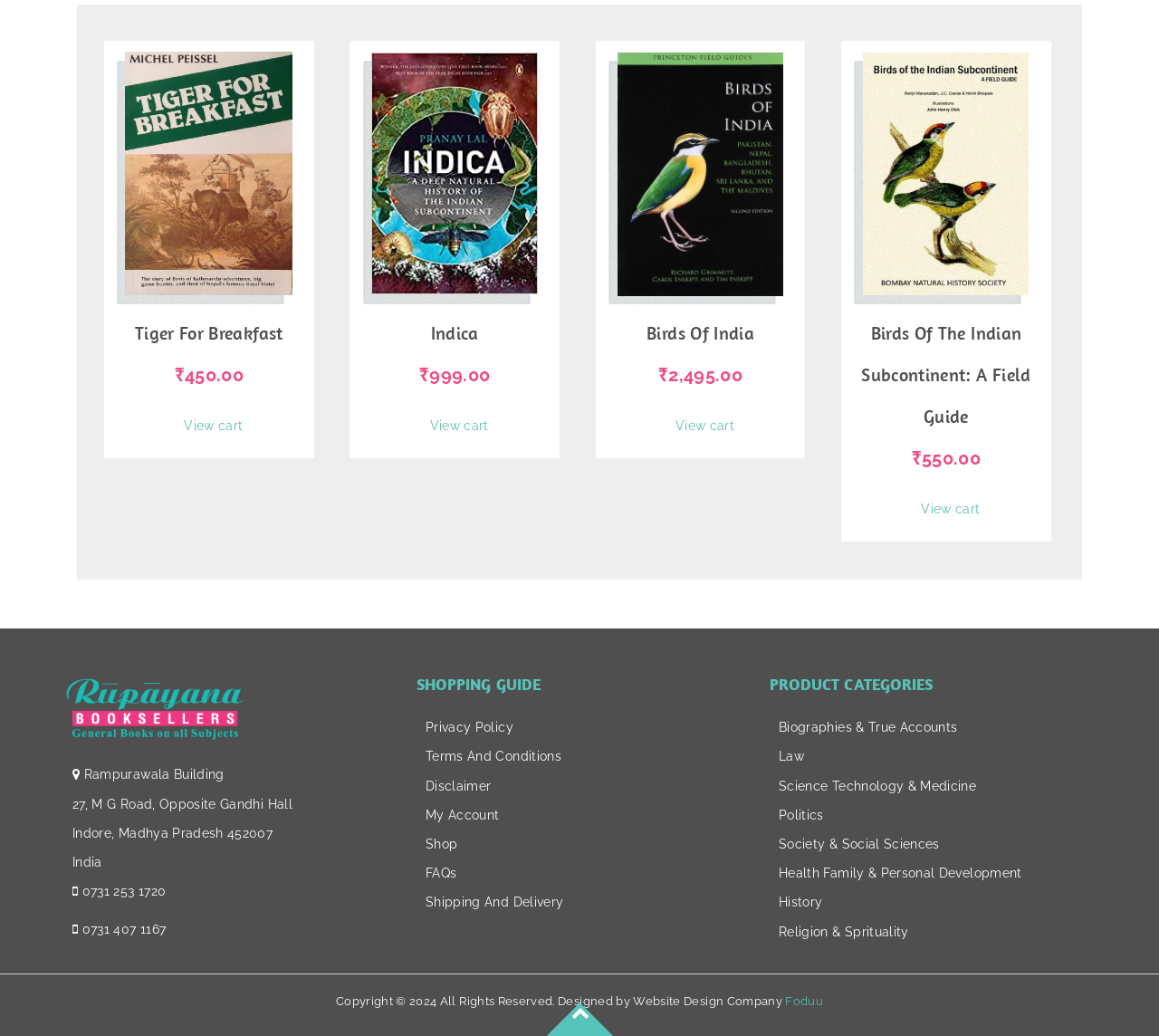Can you find the bounding box coordinates of the area I should click to execute the following instruction: "Visit Foduu website"?

[0.678, 0.96, 0.71, 0.973]